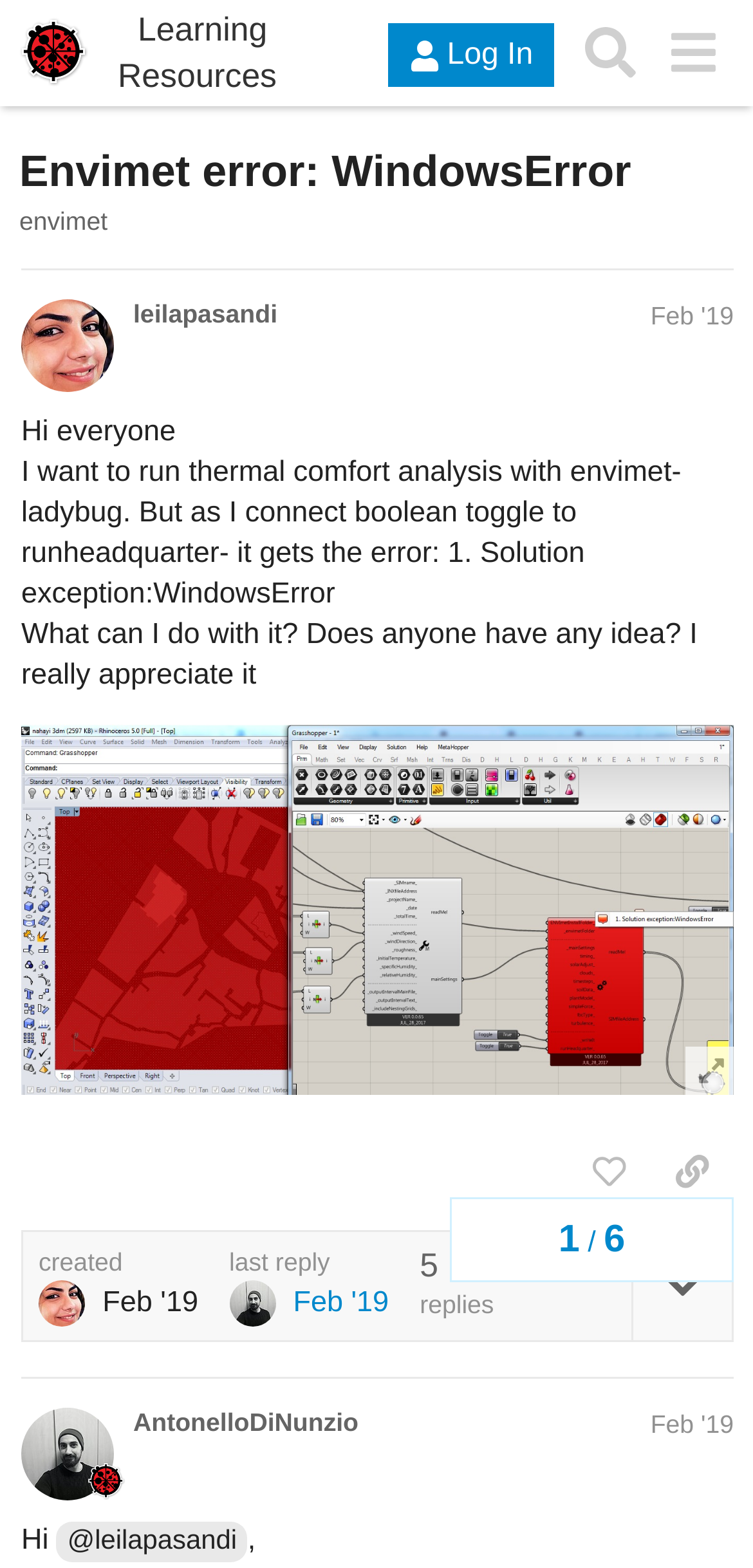Identify the bounding box coordinates of the section that should be clicked to achieve the task described: "Explore the charity tag".

None